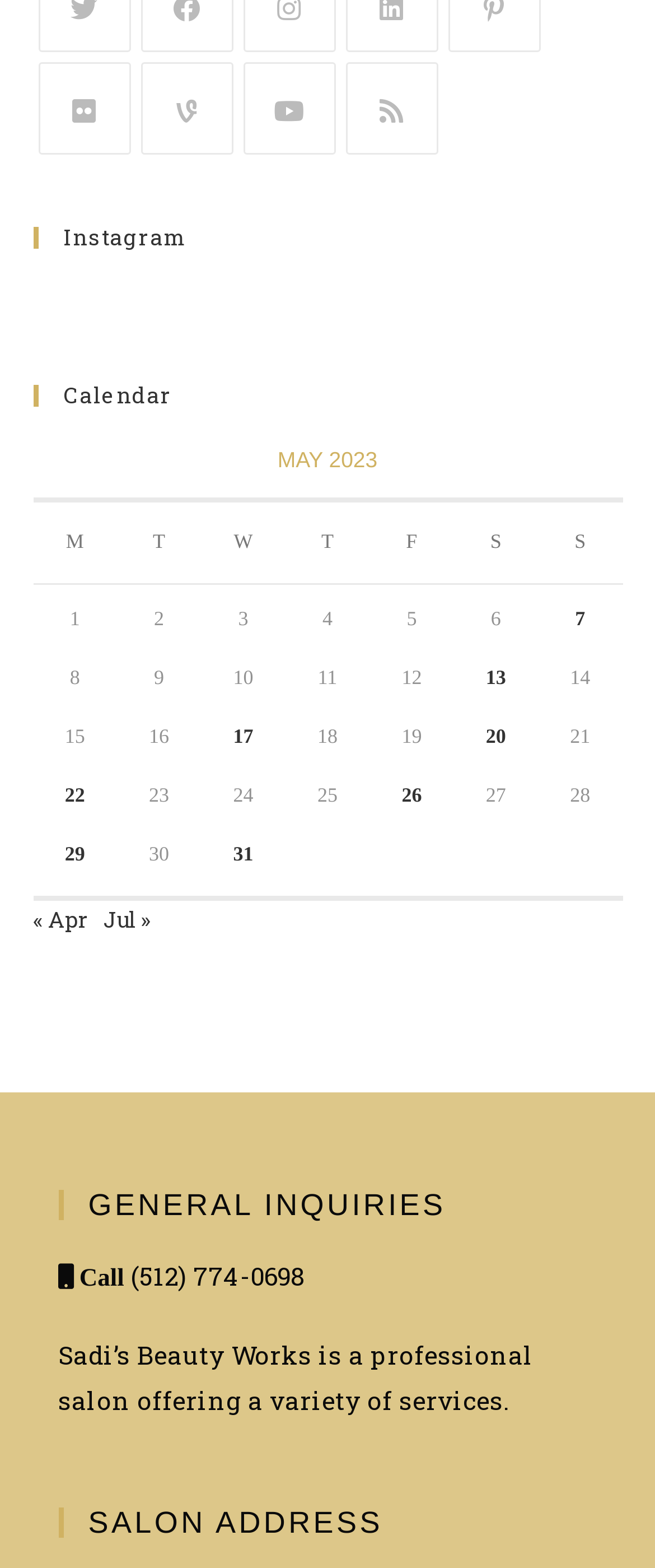What is the topic of the webpage?
Use the information from the screenshot to give a comprehensive response to the question.

The webpage contains numerous links related to health and wellness, such as 'can januvia lower blood pressure', 'do eggs lower your blood pressure', and 'foods that lower blood pressure quickly at home', suggesting that the topic of the webpage is health and wellness.